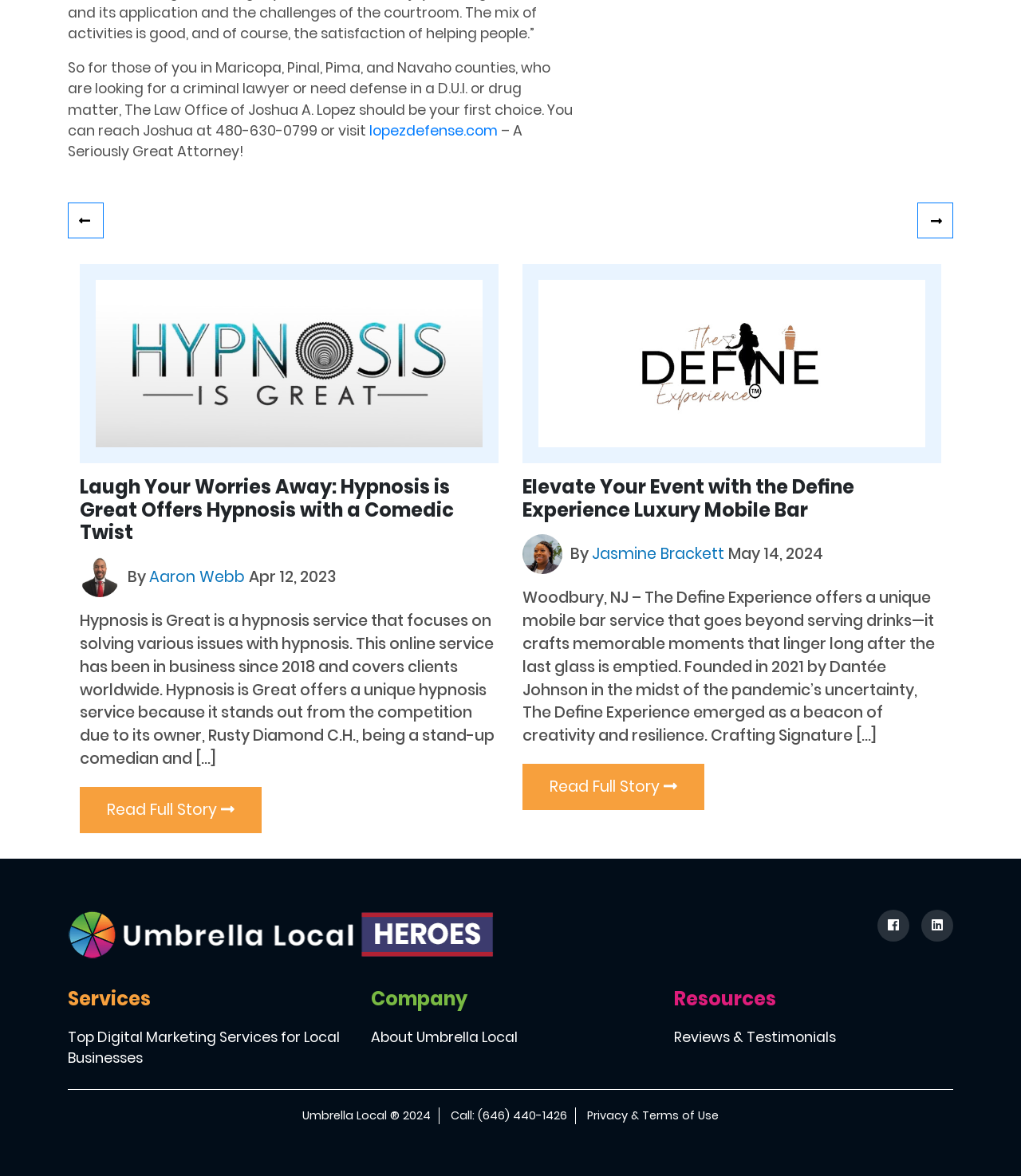What is the profession of Joshua A. Lopez?
Can you provide an in-depth and detailed response to the question?

Based on the StaticText element at the top of the webpage, it is mentioned that 'The Law Office of Joshua A. Lopez' provides criminal defense services, implying that Joshua A. Lopez is a criminal lawyer.